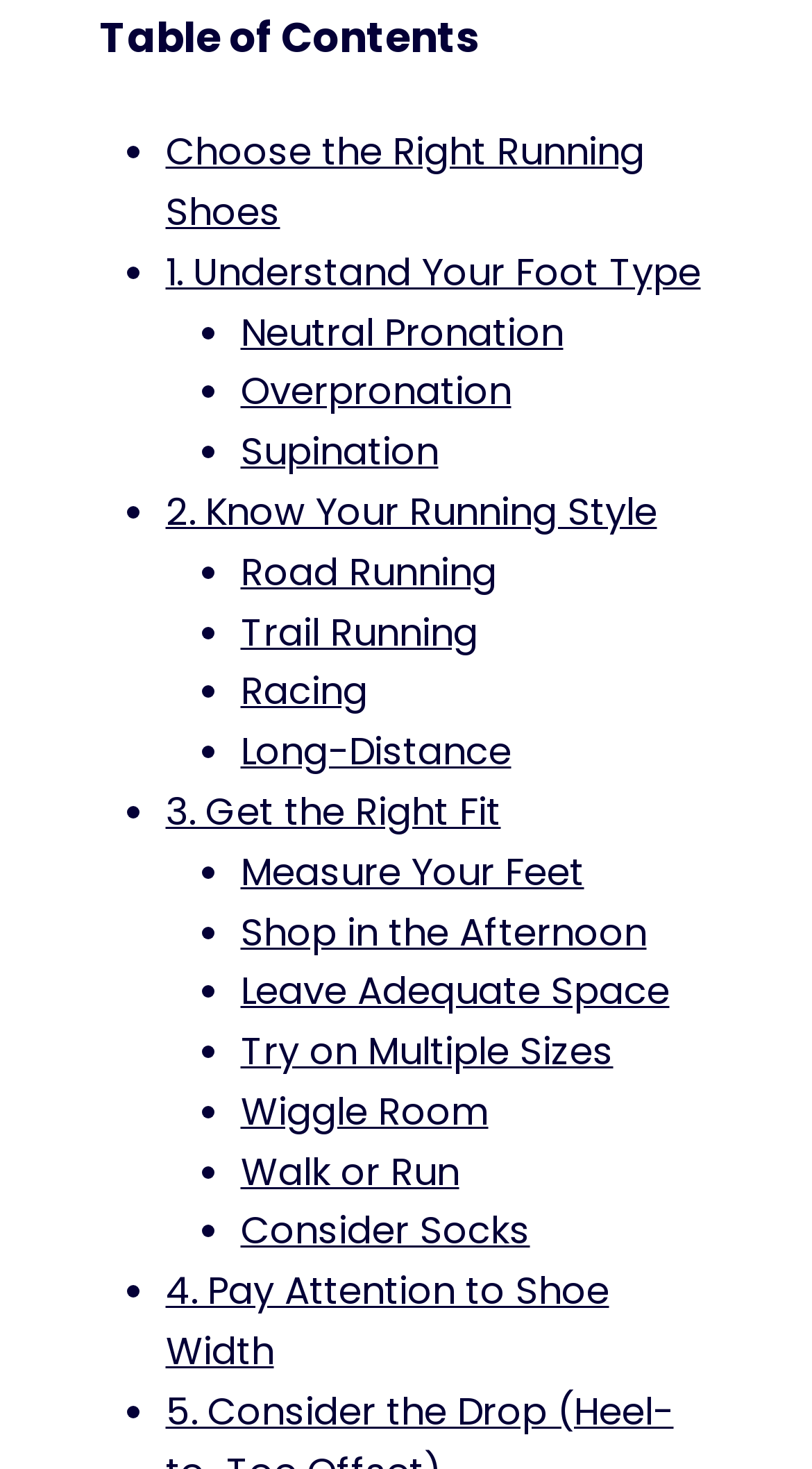Locate the bounding box coordinates of the clickable part needed for the task: "Explore 'Pay Attention to Shoe Width'".

[0.204, 0.861, 0.75, 0.937]